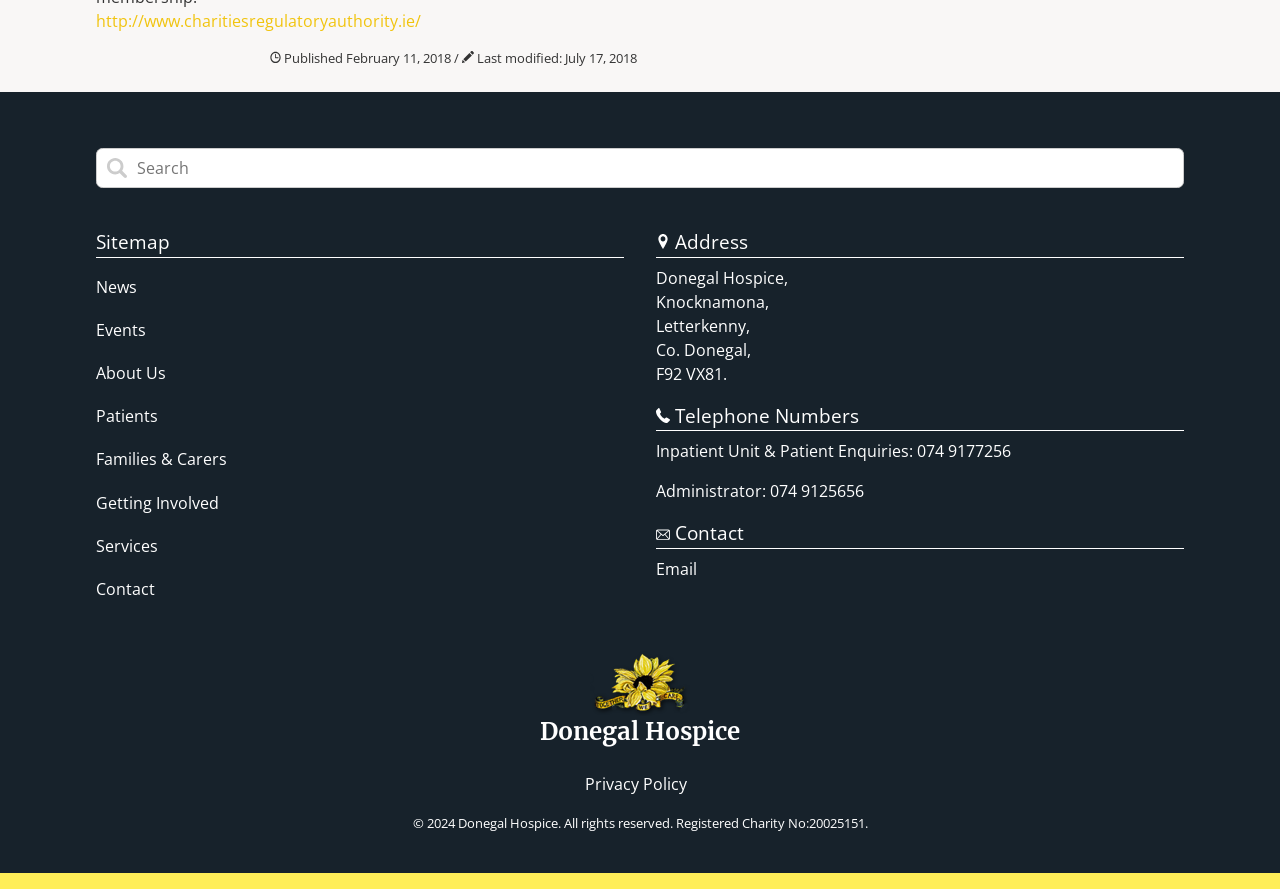Please provide a comprehensive answer to the question below using the information from the image: What is the address of the hospice?

The address of the hospice can be found in the section 'Address Address' on the webpage, which lists the address as 'Donegal Hospice, Knocknamona, Letterkenny, Co. Donegal, F92 VX81'.